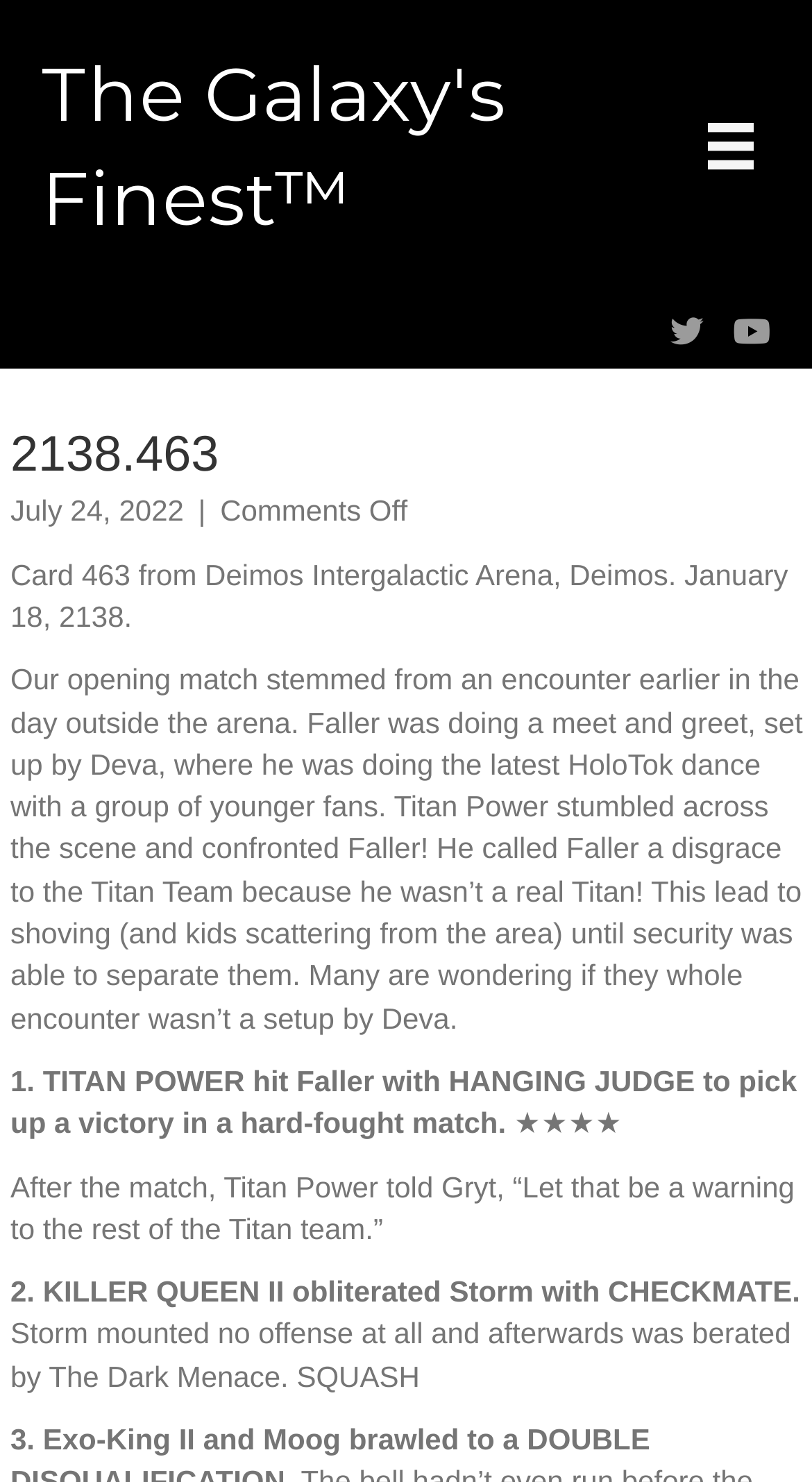Who confronted Faller?
Your answer should be a single word or phrase derived from the screenshot.

Titan Power